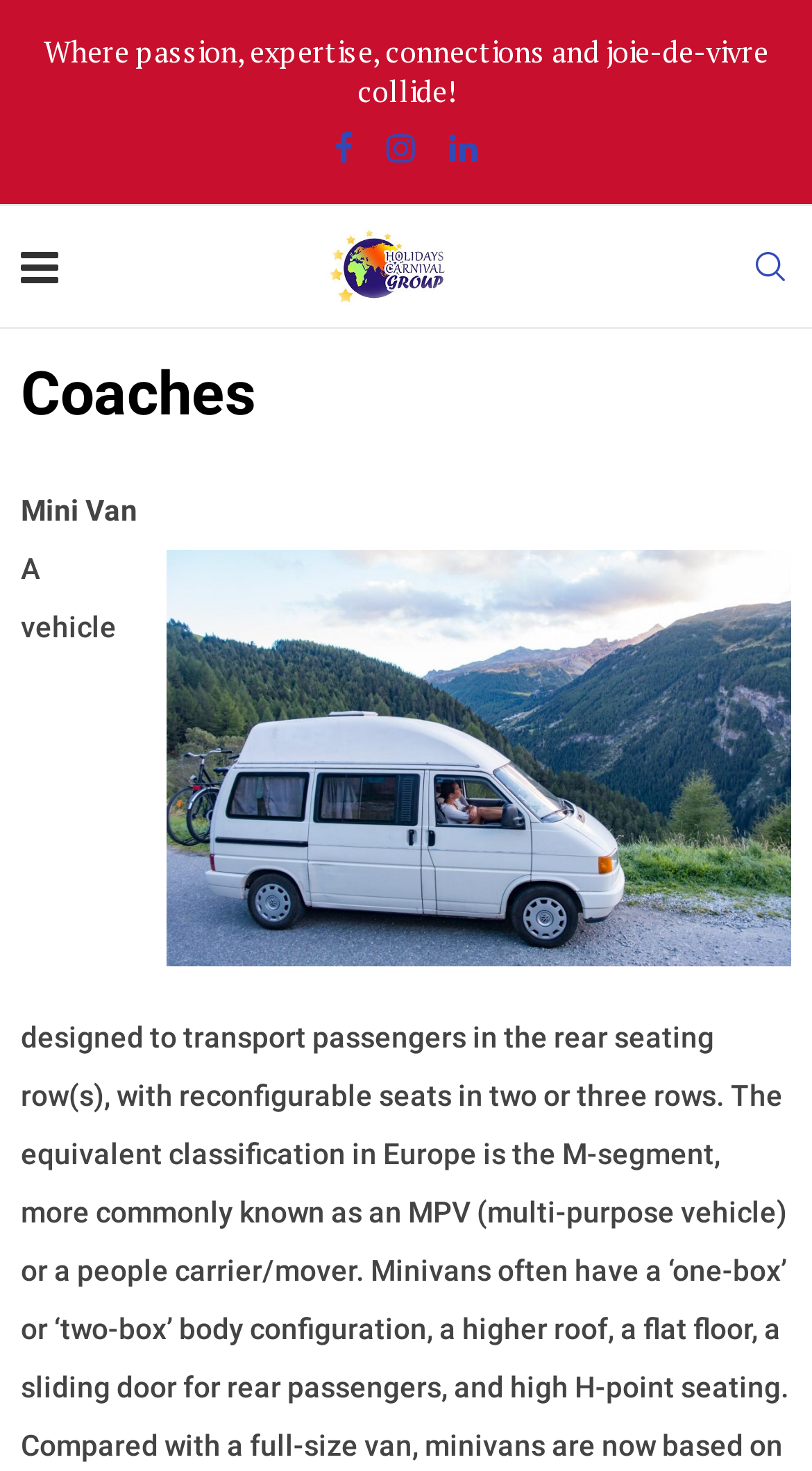Identify the bounding box coordinates for the UI element described as follows: aria-label="Linkedin". Use the format (top-left x, top-left y, bottom-right x, bottom-right y) and ensure all values are floating point numbers between 0 and 1.

[0.553, 0.089, 0.588, 0.112]